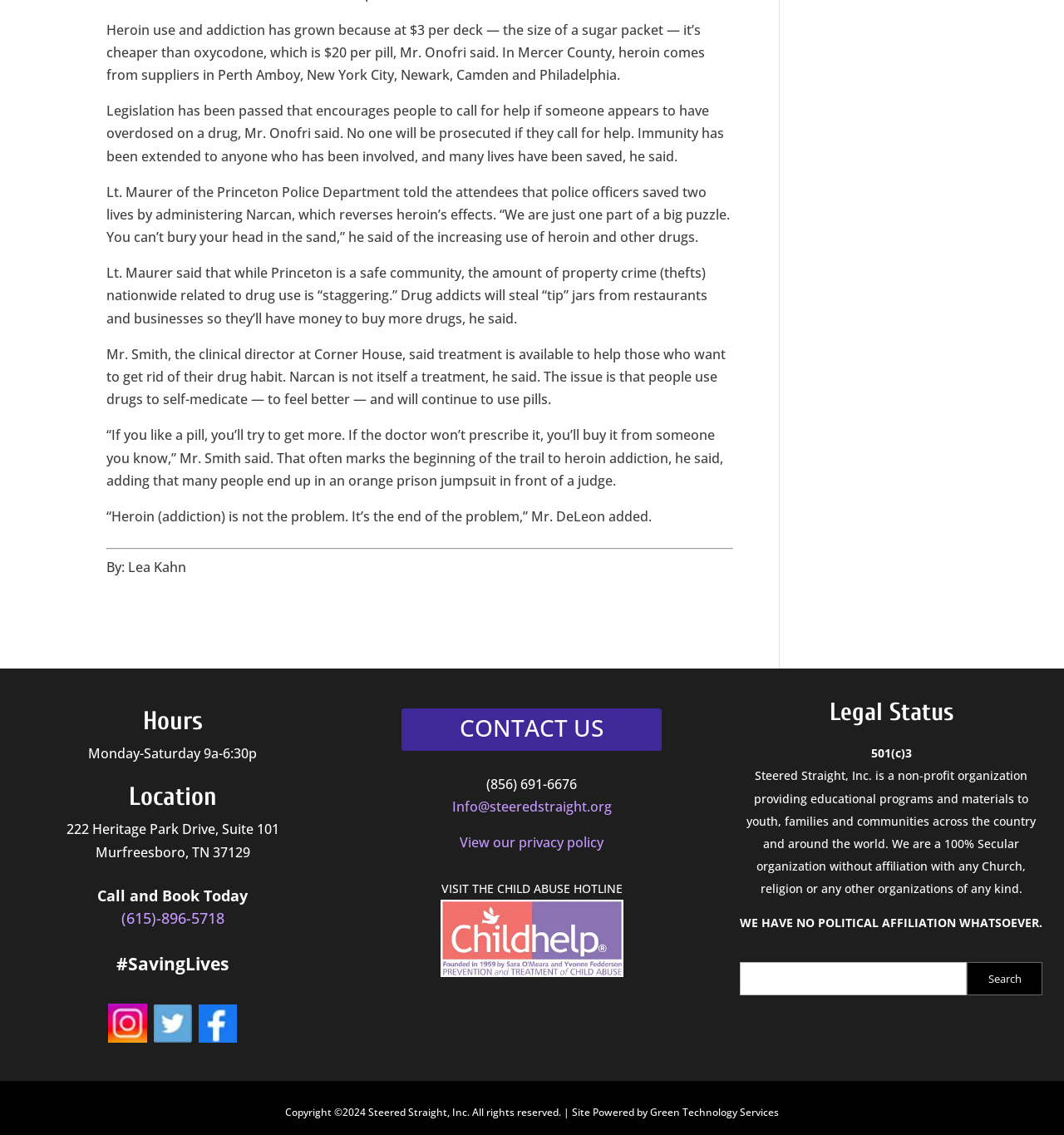Based on the image, provide a detailed response to the question:
What is the legal status of Steered Straight, Inc.?

I found the legal status of Steered Straight, Inc. by looking at the 'Legal Status' section, which is located at the bottom of the webpage. It is stated that Steered Straight, Inc. is a 501(c)3 non-profit organization.